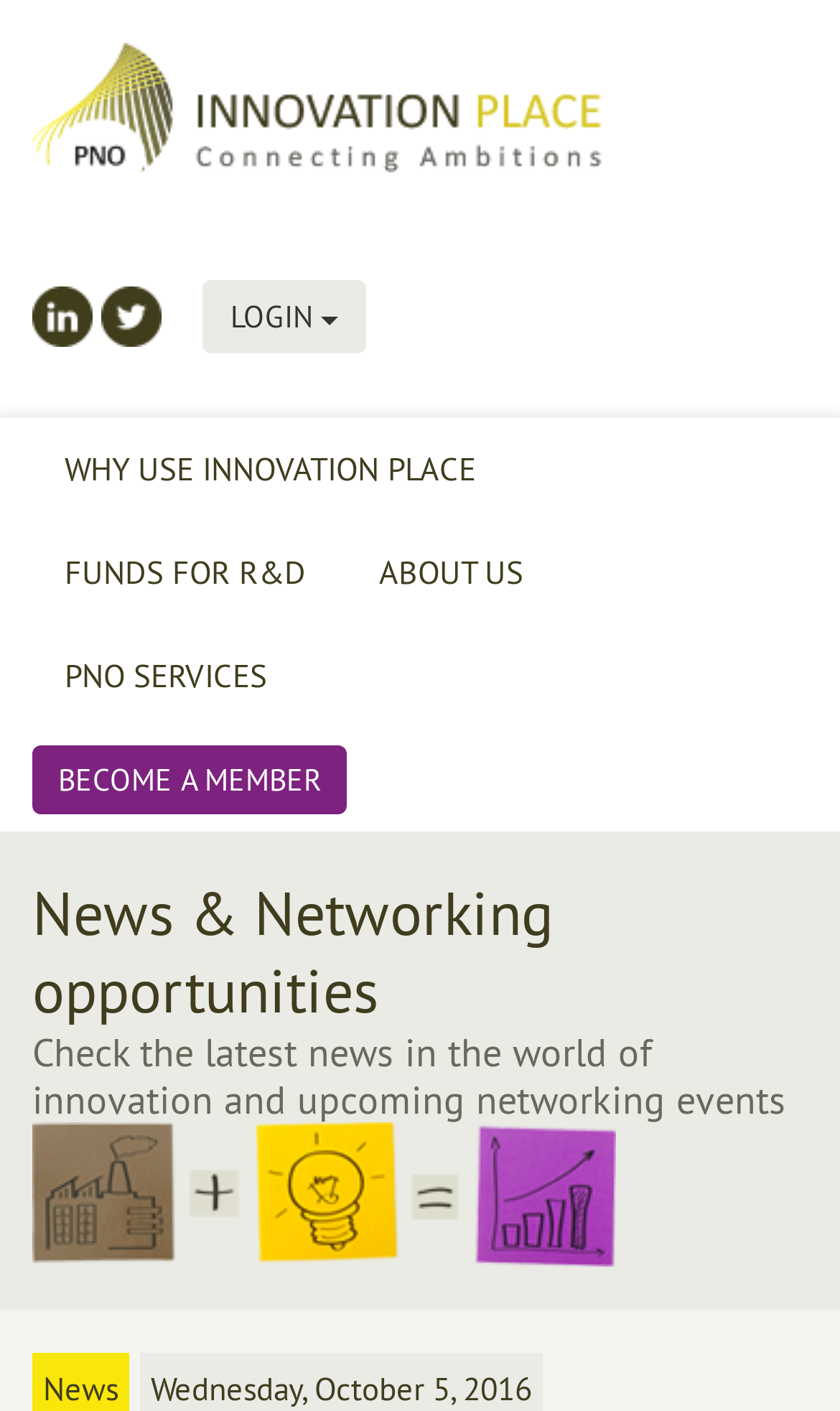Use a single word or phrase to answer the question:
What is the purpose of the 'LOGIN' button?

To log in